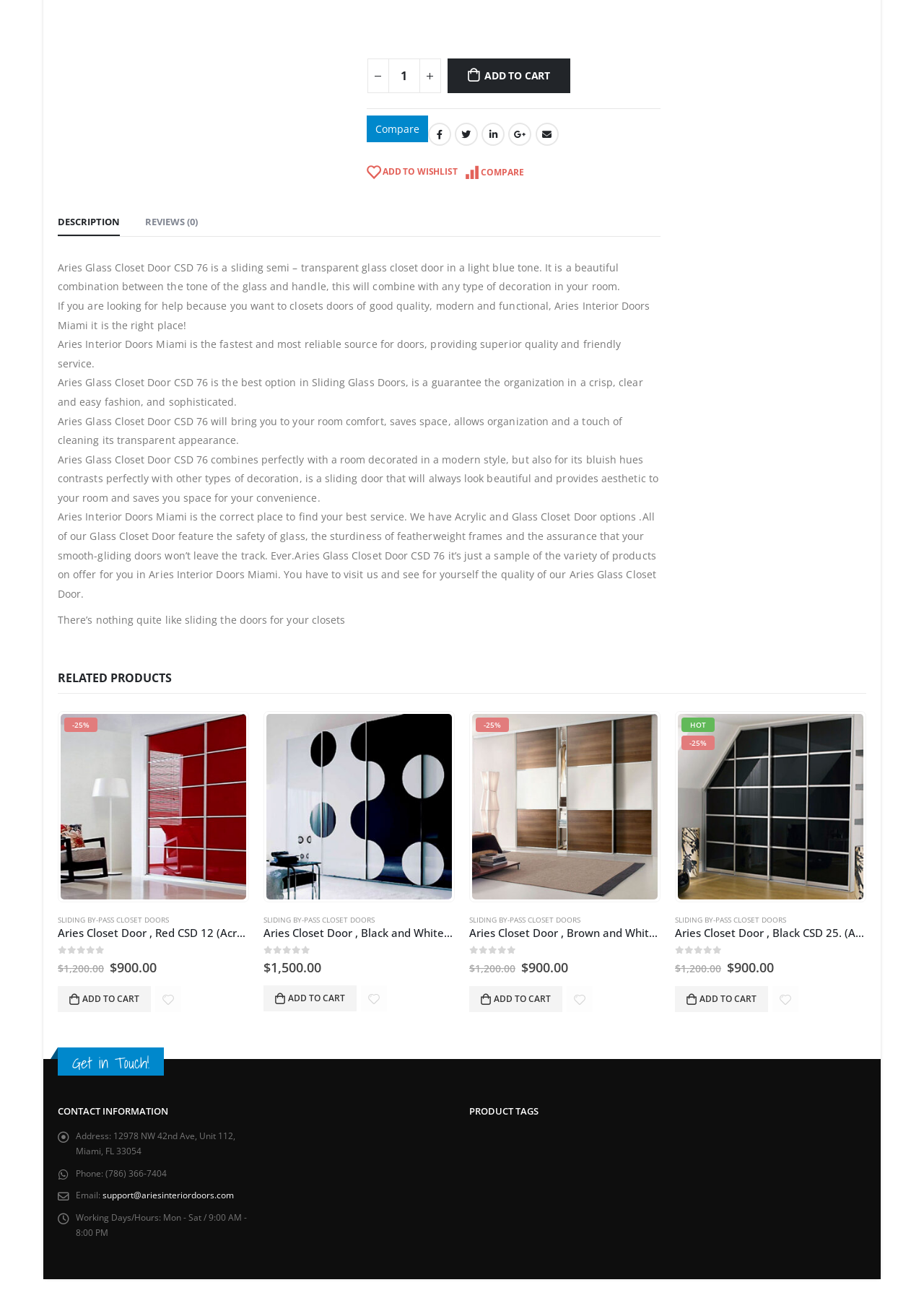Please specify the bounding box coordinates of the clickable region to carry out the following instruction: "Click the 'ADD TO WISHLIST' link". The coordinates should be four float numbers between 0 and 1, in the format [left, top, right, bottom].

[0.396, 0.122, 0.495, 0.142]